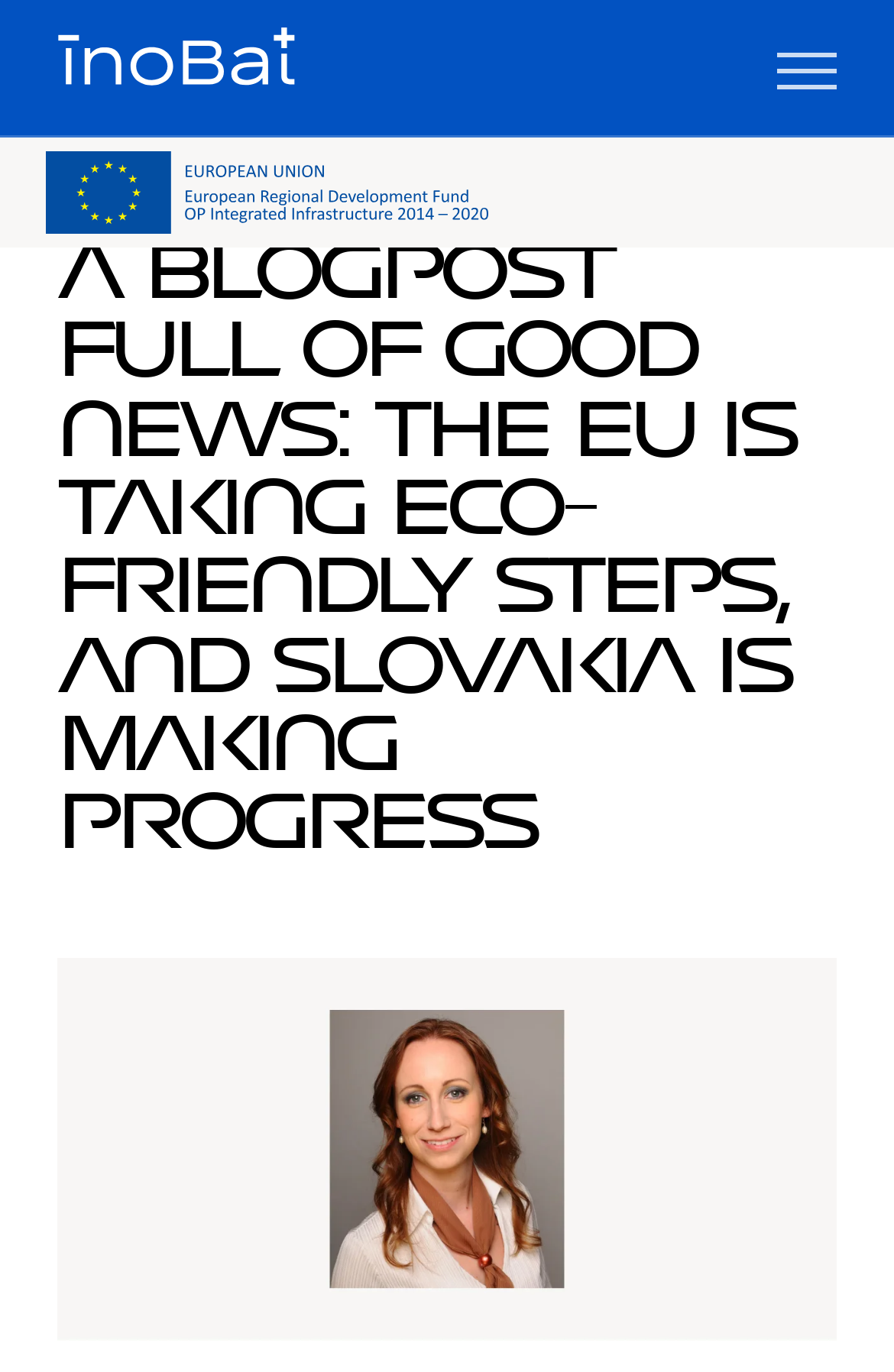What is the content of the figure at the bottom of the page?
Based on the screenshot, answer the question with a single word or phrase.

An image